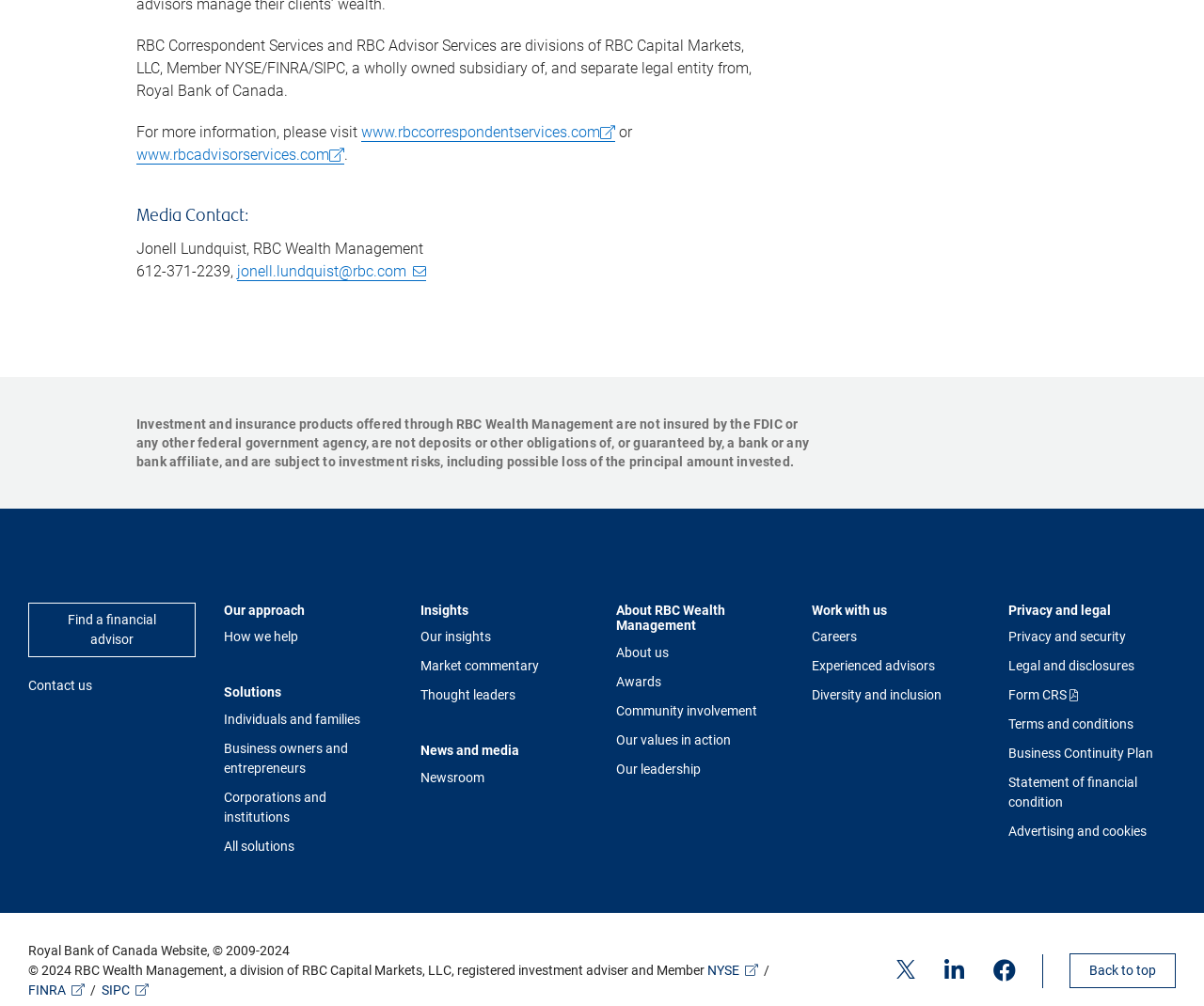Find the bounding box coordinates of the element's region that should be clicked in order to follow the given instruction: "Visit RBC Correspondent Services website". The coordinates should consist of four float numbers between 0 and 1, i.e., [left, top, right, bottom].

[0.3, 0.123, 0.511, 0.141]